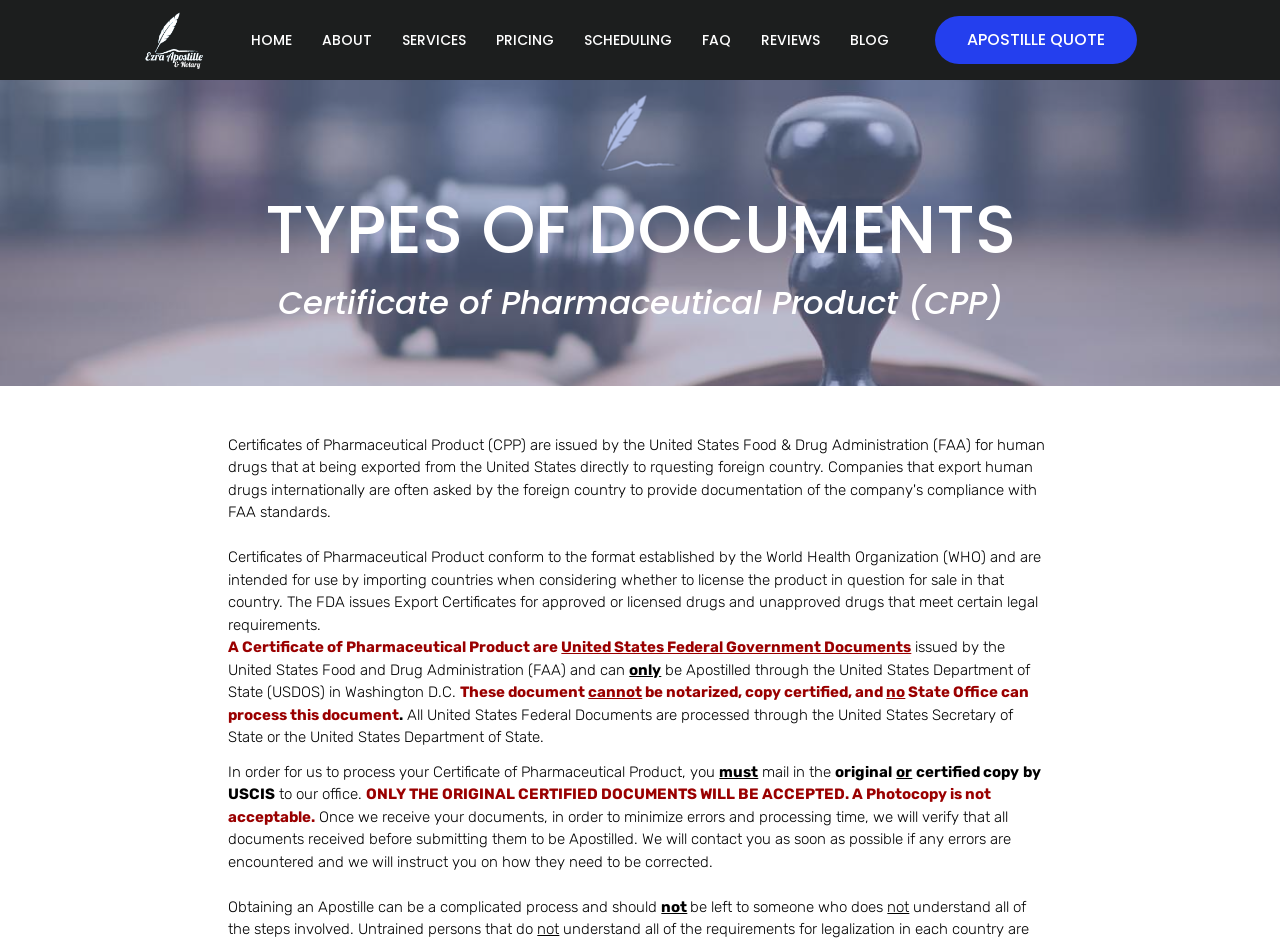Find the bounding box coordinates of the element I should click to carry out the following instruction: "Click the FAQ link".

[0.541, 0.028, 0.579, 0.057]